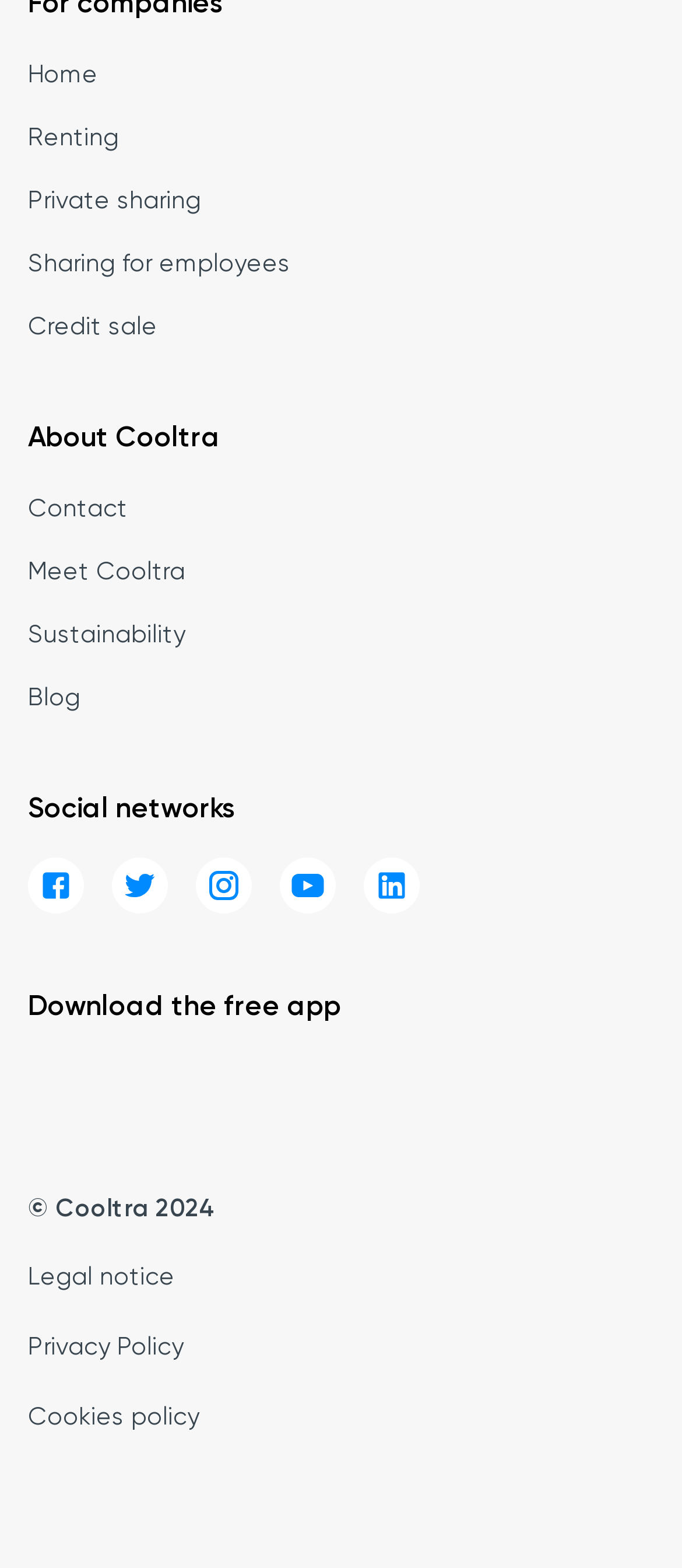Determine the bounding box coordinates of the section I need to click to execute the following instruction: "Go to Contact". Provide the coordinates as four float numbers between 0 and 1, i.e., [left, top, right, bottom].

[0.041, 0.313, 0.187, 0.335]